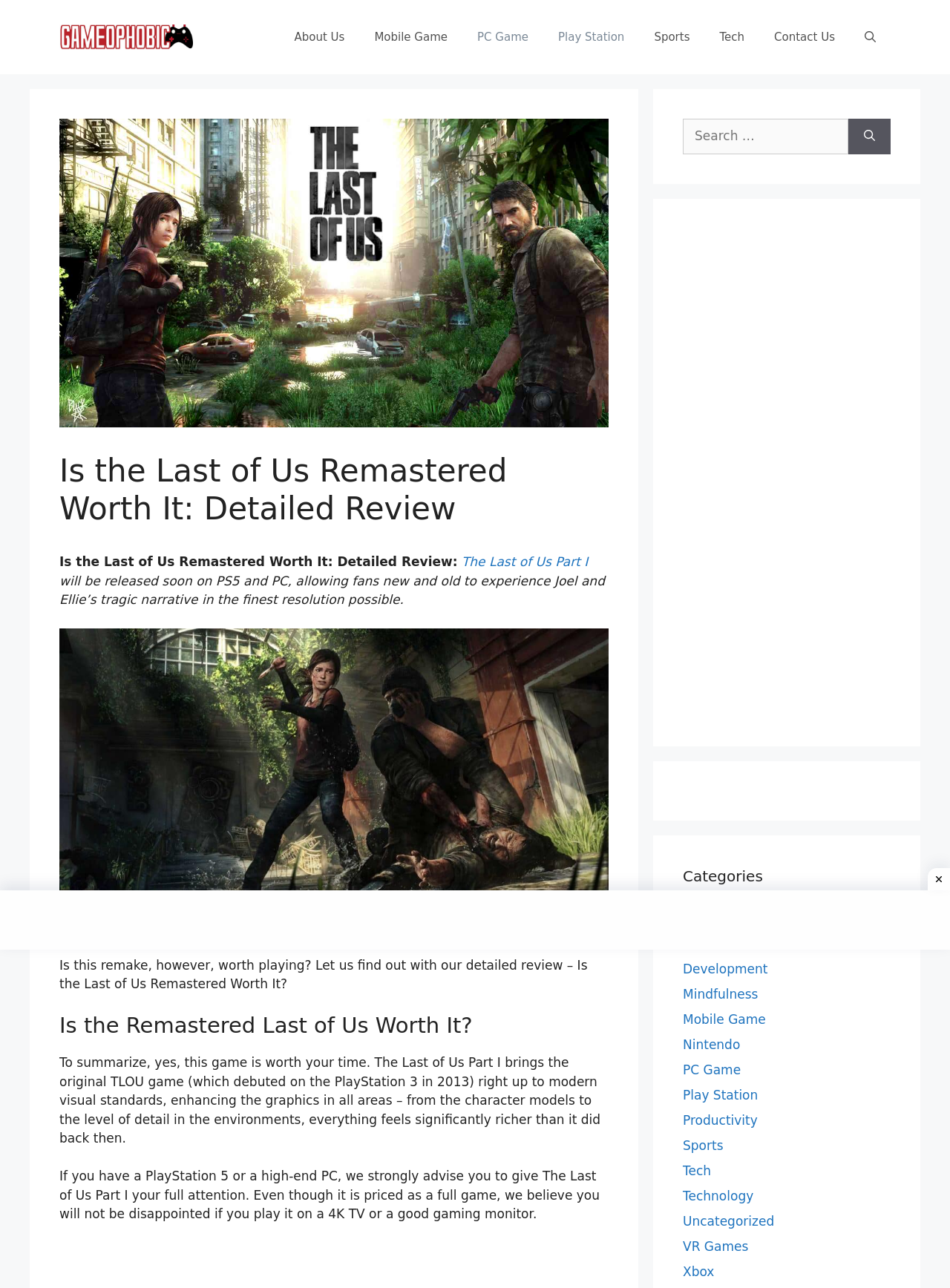Highlight the bounding box coordinates of the region I should click on to meet the following instruction: "Read the review of 'The Last of Us Part I'".

[0.062, 0.43, 0.482, 0.442]